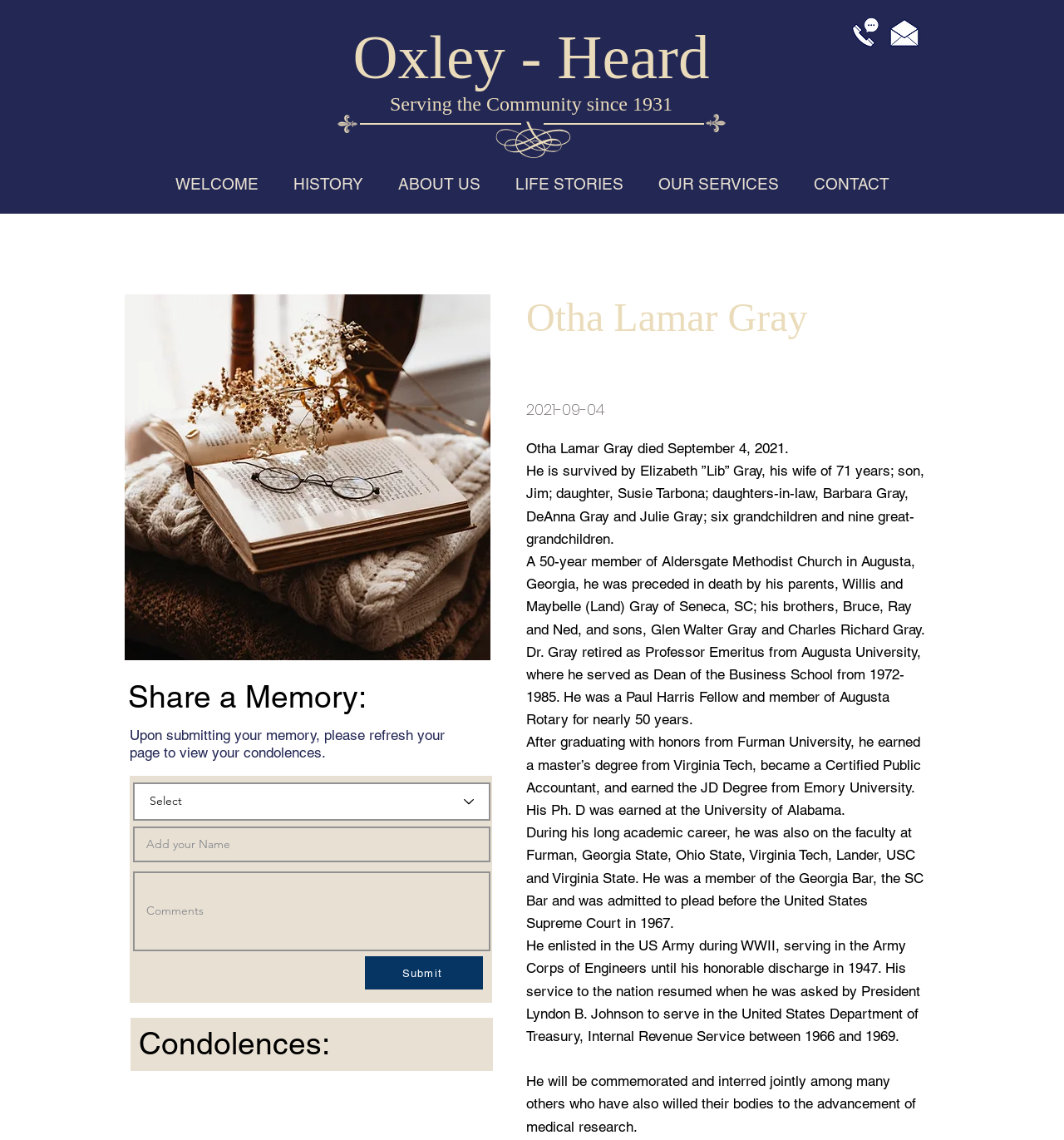Please identify the bounding box coordinates of the clickable area that will allow you to execute the instruction: "Enter your name in the 'Add your Name' textbox".

[0.125, 0.725, 0.461, 0.756]